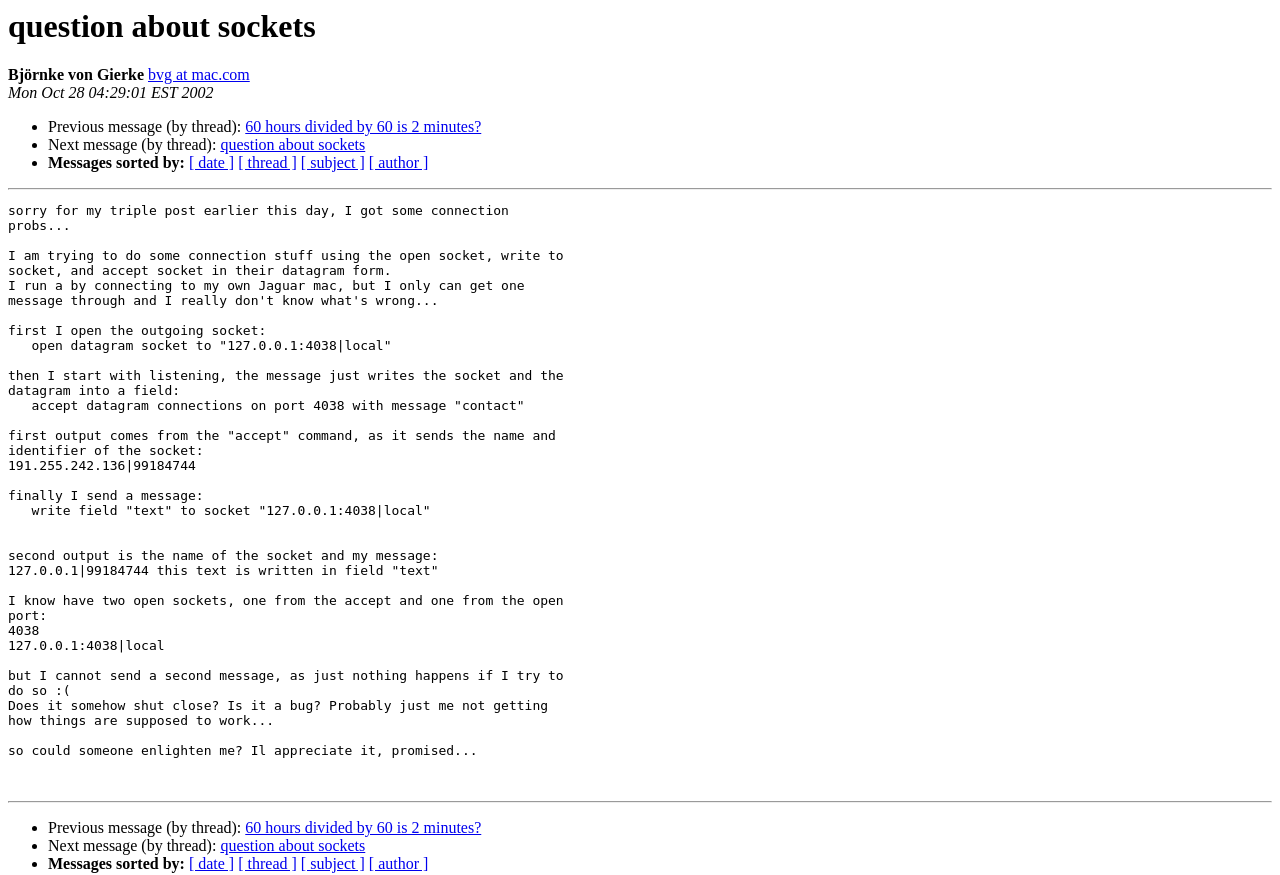Determine the bounding box coordinates for the clickable element to execute this instruction: "View previous message". Provide the coordinates as four float numbers between 0 and 1, i.e., [left, top, right, bottom].

[0.192, 0.135, 0.376, 0.155]